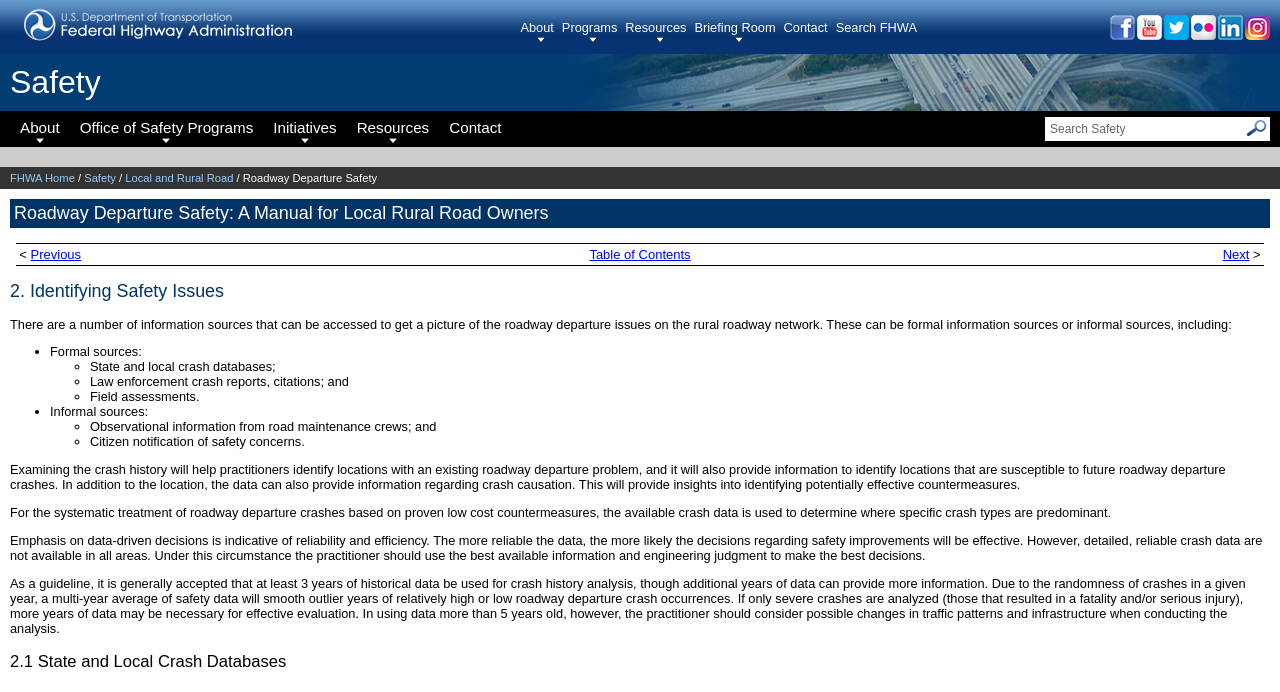How many social media icons are there?
Utilize the image to construct a detailed and well-explained answer.

I counted the number of social media icons by looking at the links with the text 'Facebook icon', 'YouTube icon', 'Twitter icon', 'Flickr icon', 'LinkedIn', and 'Instagram' which are located at the top right corner of the webpage.